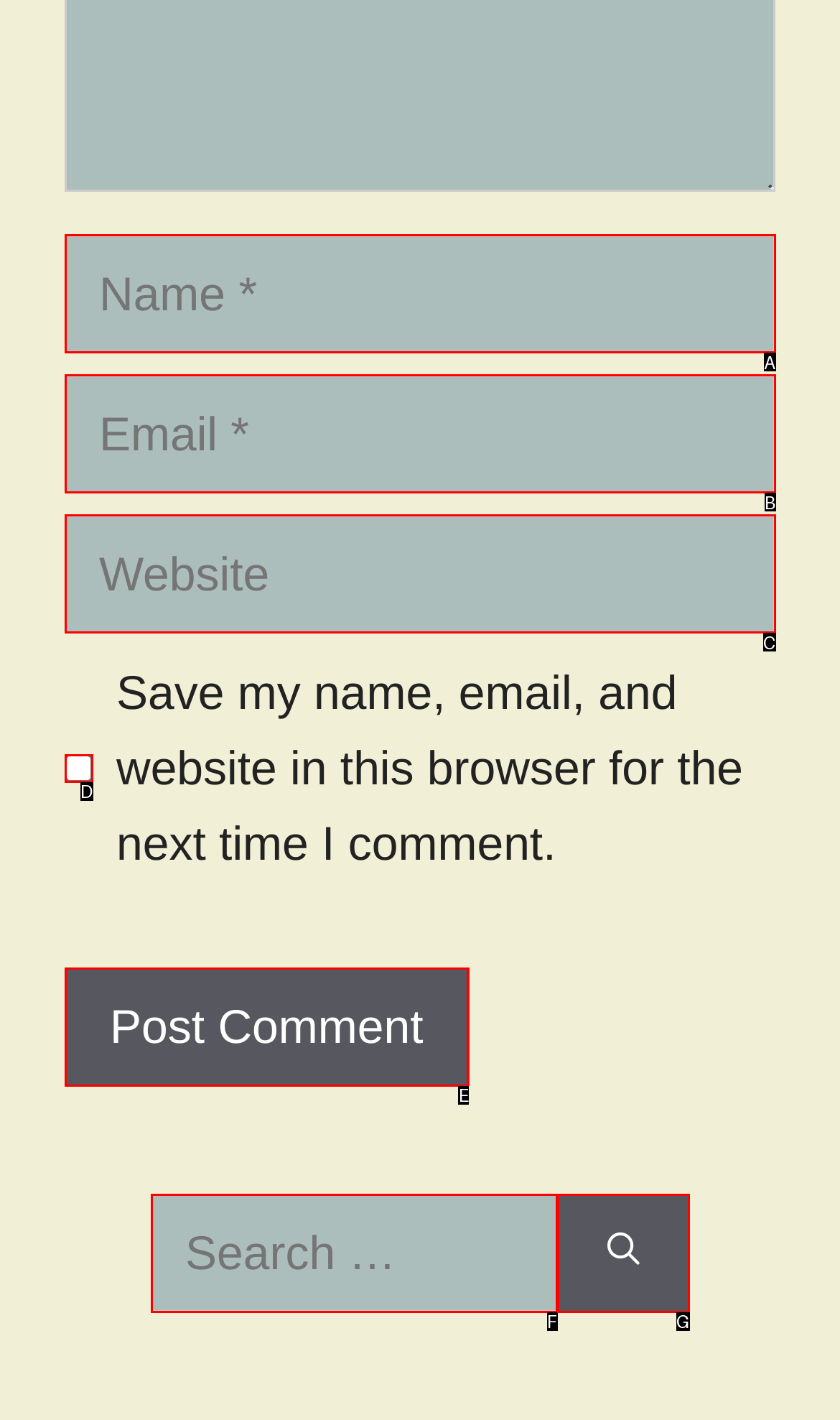Determine which HTML element corresponds to the description: APKGooglePlay.com. Provide the letter of the correct option.

None